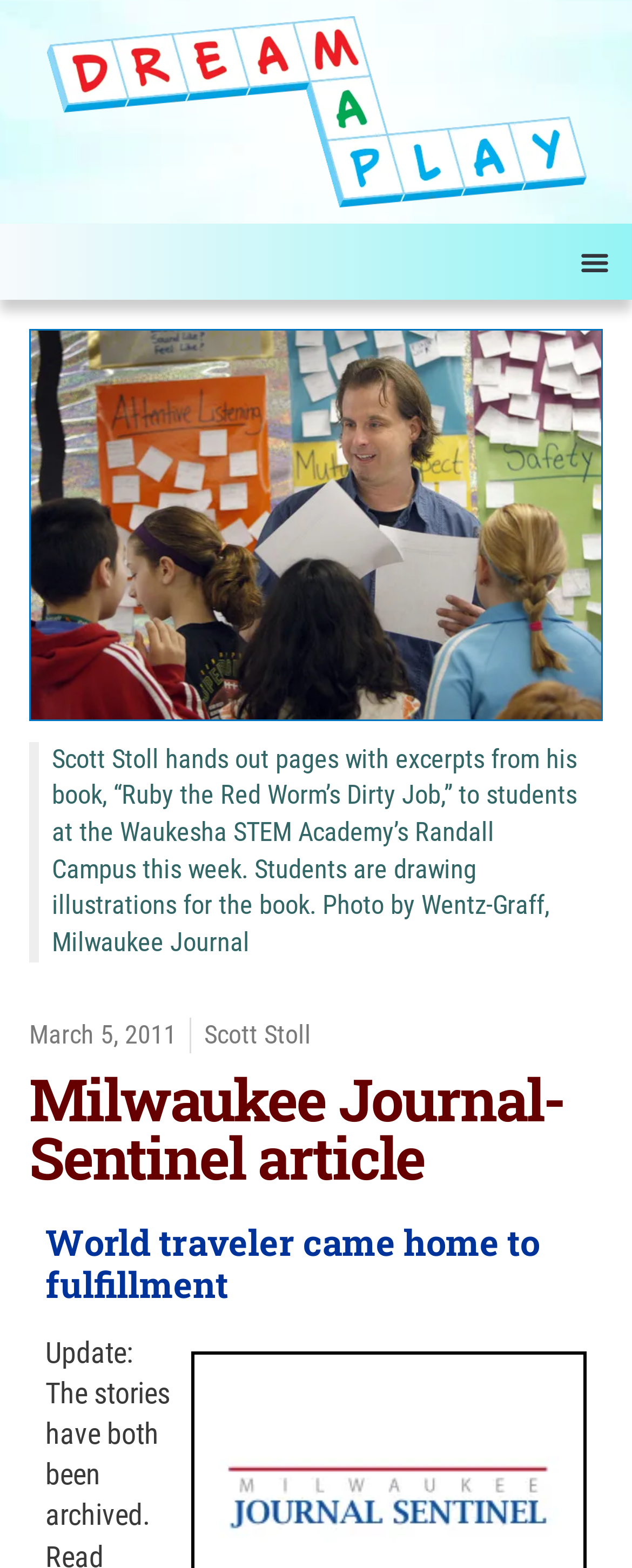What is the name of the academy mentioned in the article?
From the image, respond using a single word or phrase.

Waukesha STEM Academy